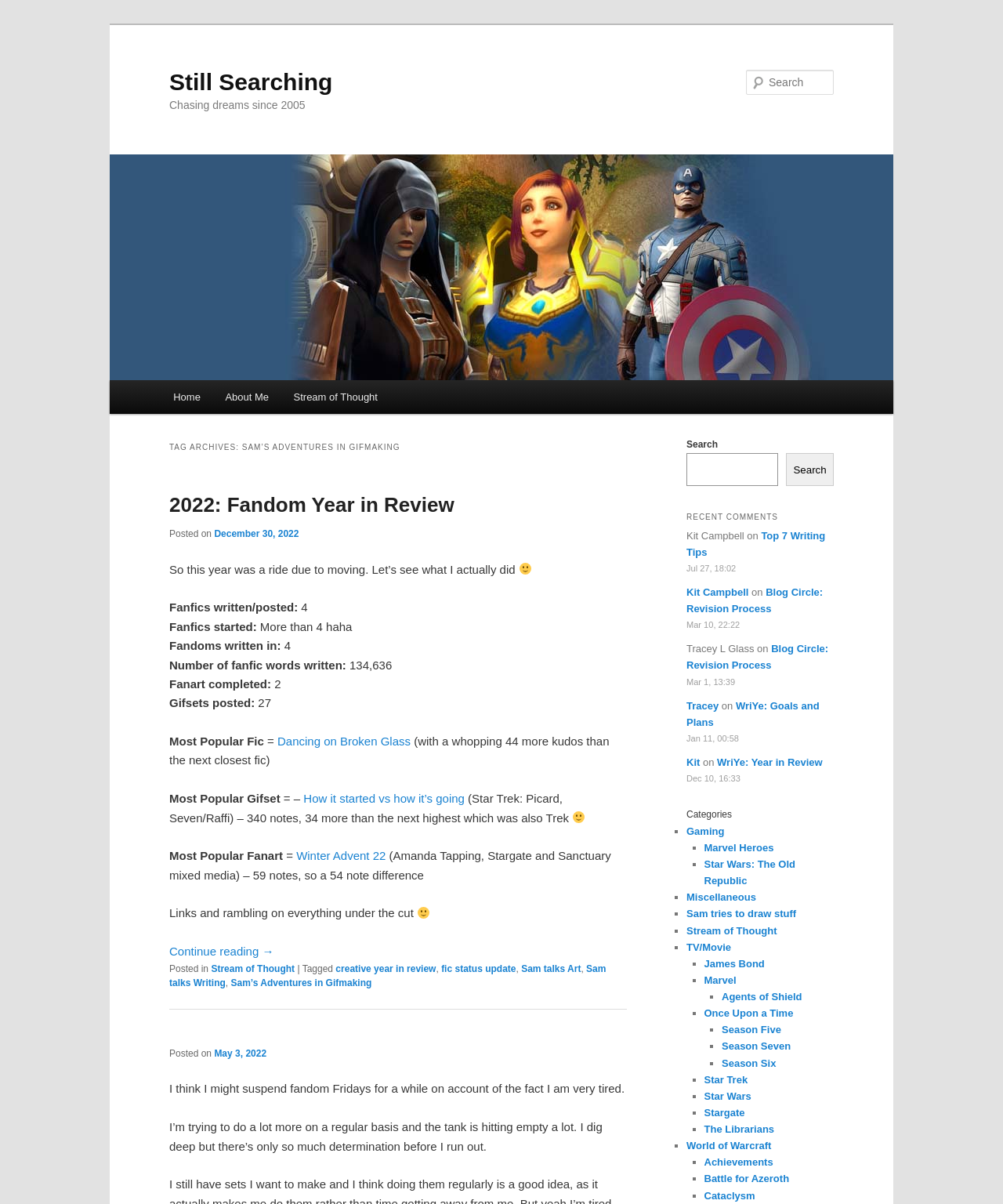Please mark the bounding box coordinates of the area that should be clicked to carry out the instruction: "Search for a specific term".

[0.684, 0.376, 0.776, 0.404]